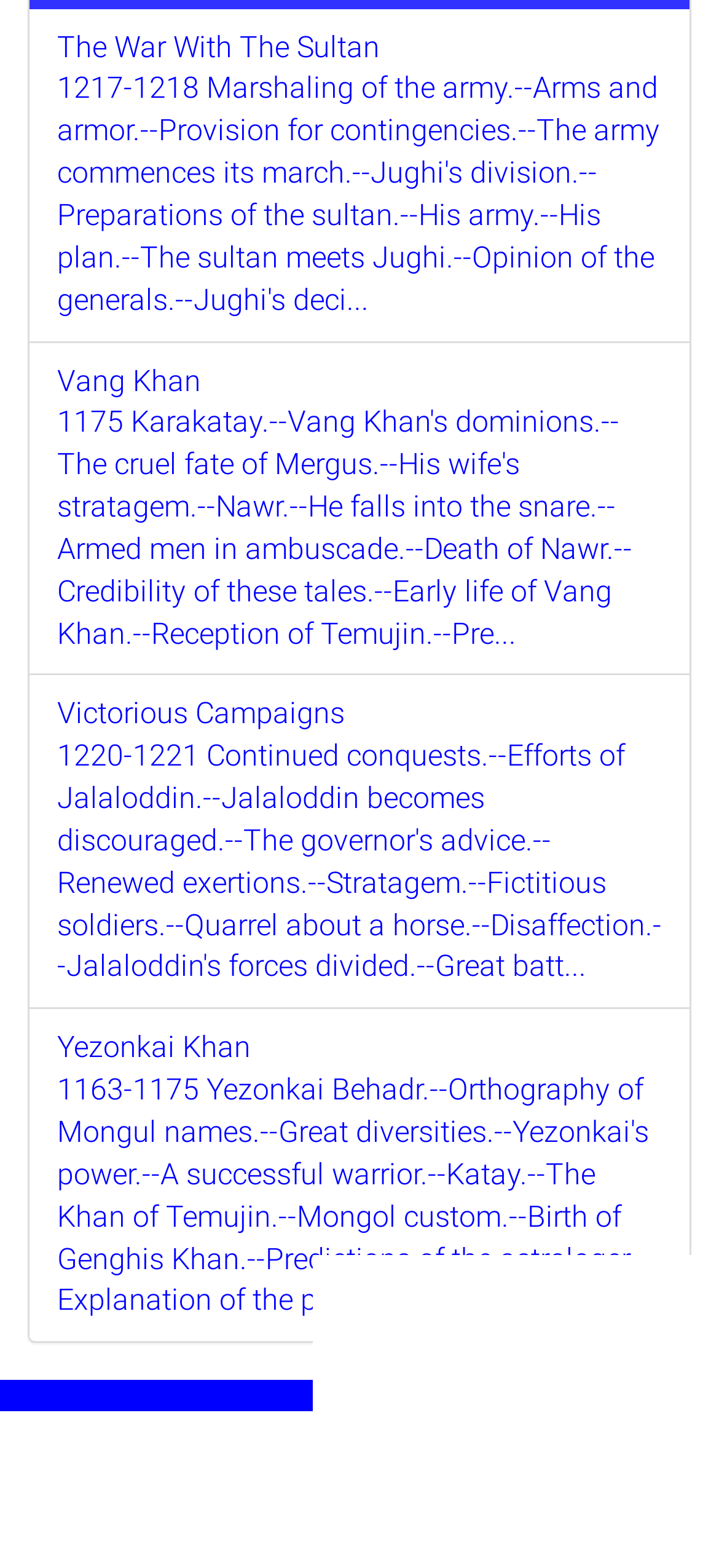Provide a brief response in the form of a single word or phrase:
How many sections are on the webpage?

2